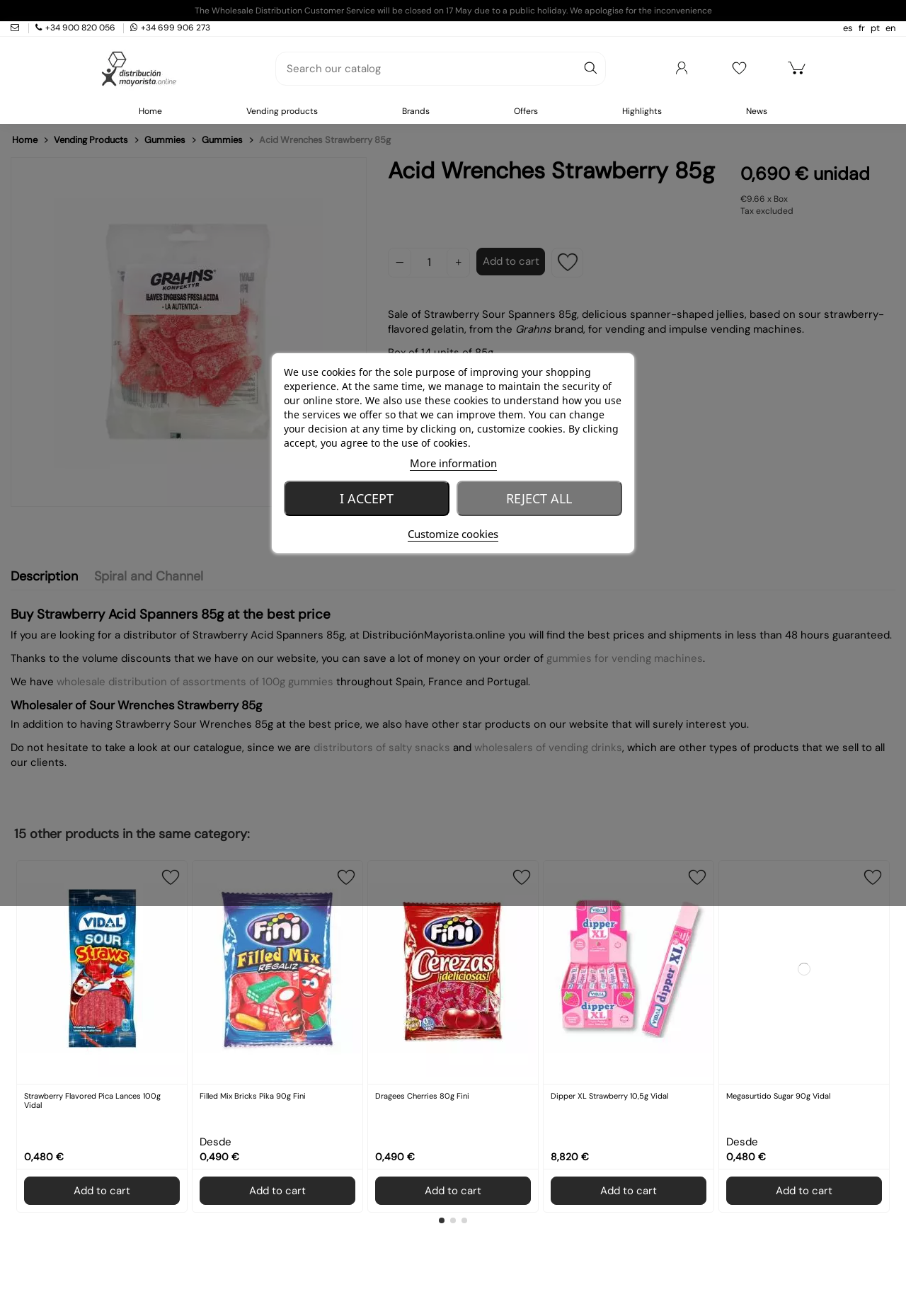What is the price of Acid Wrenches Strawberry 85g?
Respond to the question with a single word or phrase according to the image.

0,690 €